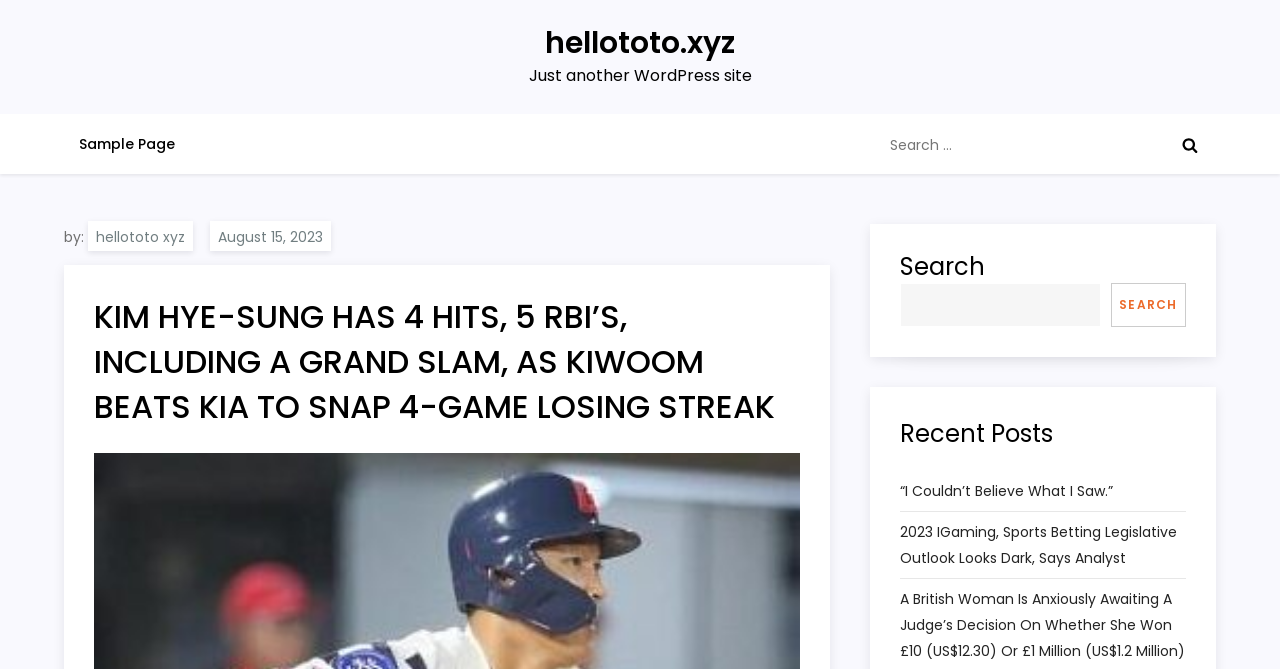Reply to the question with a single word or phrase:
Is there an image on the webpage?

Yes